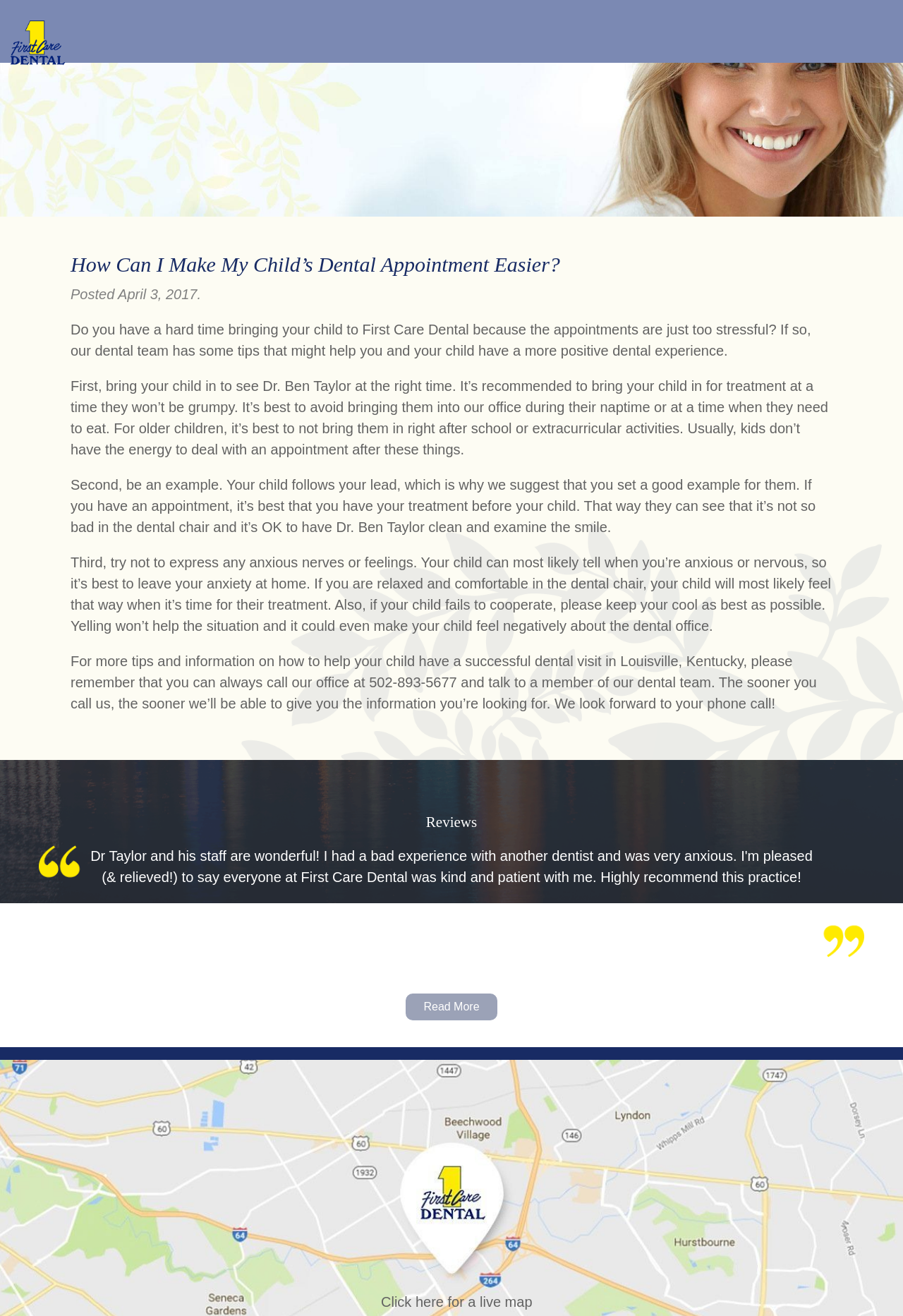Identify and provide the main heading of the webpage.

How Can I Make My Child’s Dental Appointment Easier?